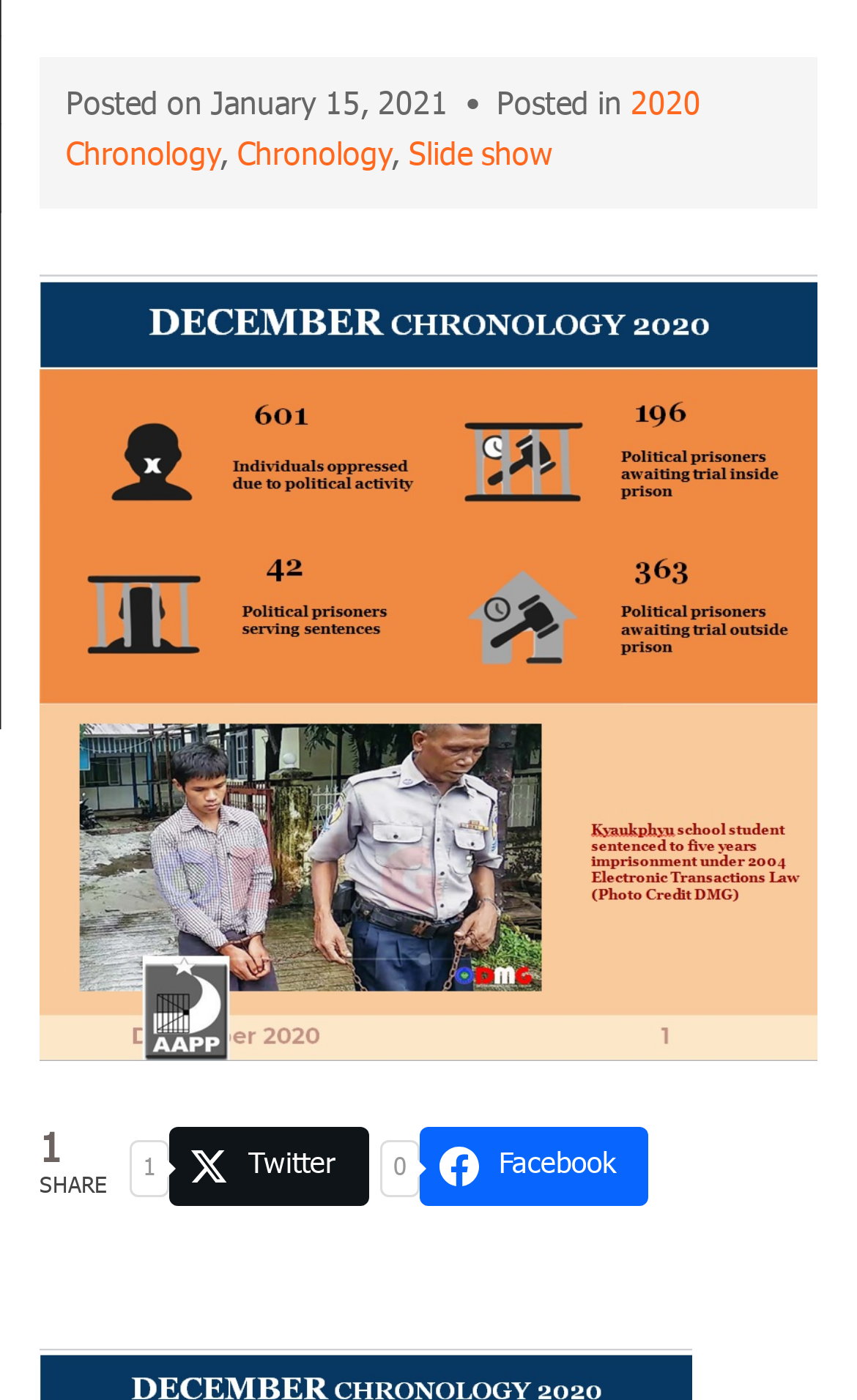Determine the bounding box for the UI element that matches this description: "Twitter".

[0.197, 0.805, 0.431, 0.862]